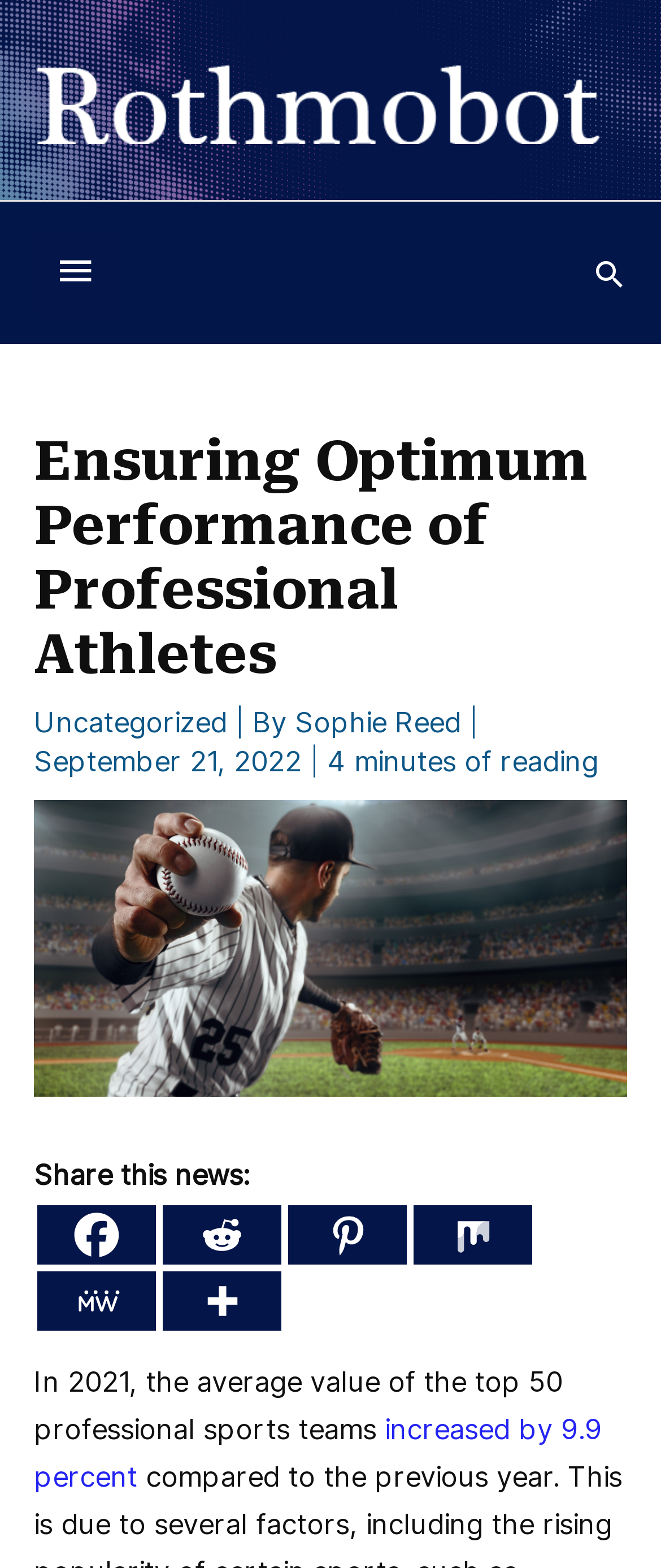Provide the bounding box coordinates for the UI element that is described as: "Sophie Reed".

[0.446, 0.449, 0.71, 0.471]